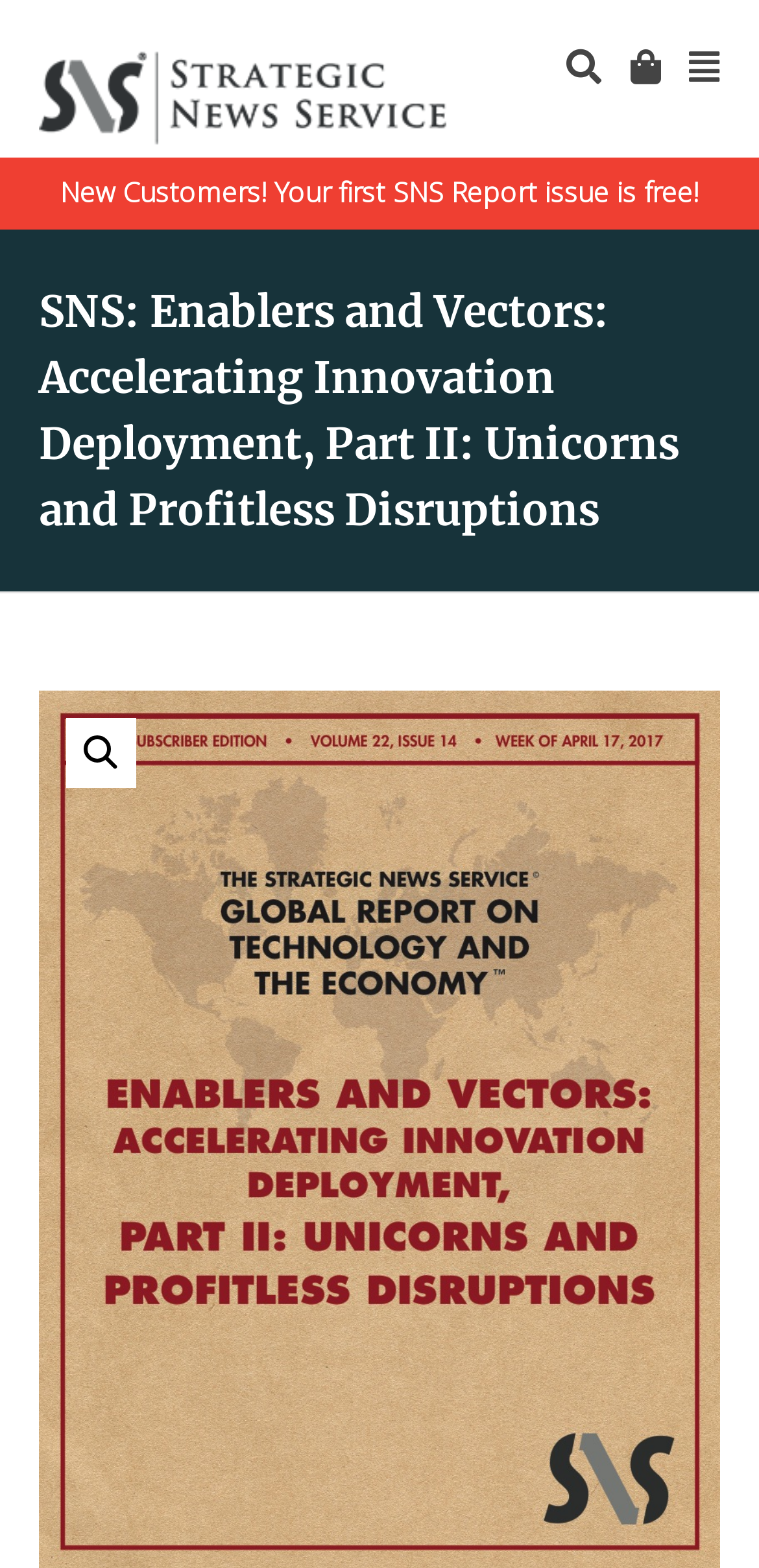Please find and generate the text of the main heading on the webpage.

SNS: Enablers and Vectors: Accelerating Innovation Deployment, Part II: Unicorns and Profitless Disruptions